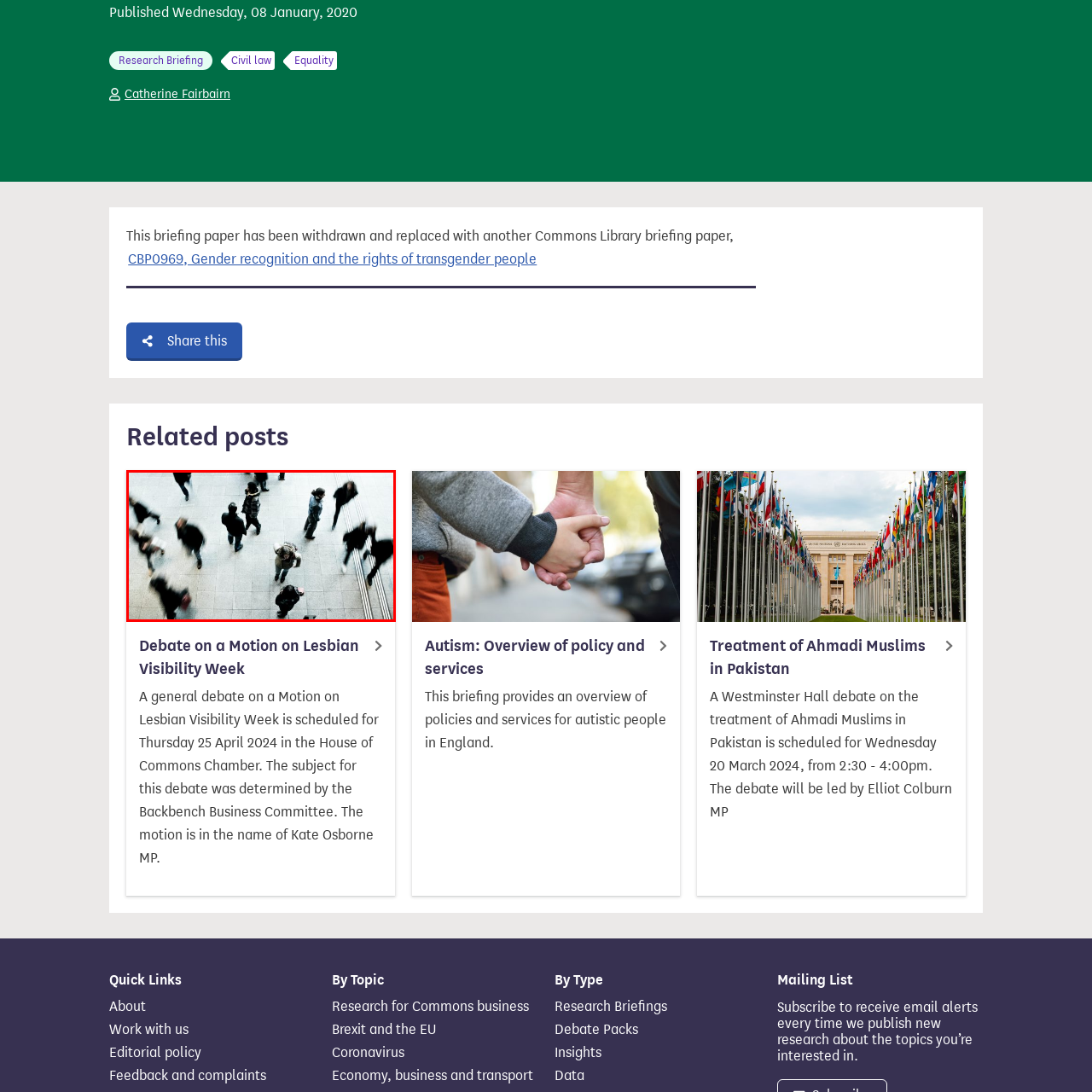Draft a detailed caption for the image located inside the red outline.

The image captures a dynamic scene of people in motion within a spacious indoor environment, likely a public space such as a train station or commercial area. The composition shows individuals walking in various directions, creating a sense of movement and activity. Among the crowd, a figure stands still, adding a contrasting element of calm amidst the bustle. The use of aerial perspective allows for a broader view of the scene, highlighting the diverse clothing styles and behaviors of the passersby. The atmosphere suggests a busy day, filled with a mix of urgency and routine as people navigate their surroundings.